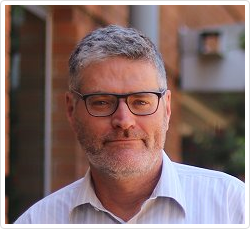Describe all the visual components present in the image.

The image features a middle-aged man with gray hair, wearing glasses and a light-colored shirt. He appears to be posed against an outdoor backdrop with a hint of a modern setting, possibly reflecting a scholarly or professional environment. This individual is identified as Tony Hosking, a professor and director at the Australian National University, participating in SPLASH 2021, an event running from October 17 to 22, 2021, in Chicago, Illinois. He has an extensive academic background with interests in programming language implementation, memory management, and optimization.